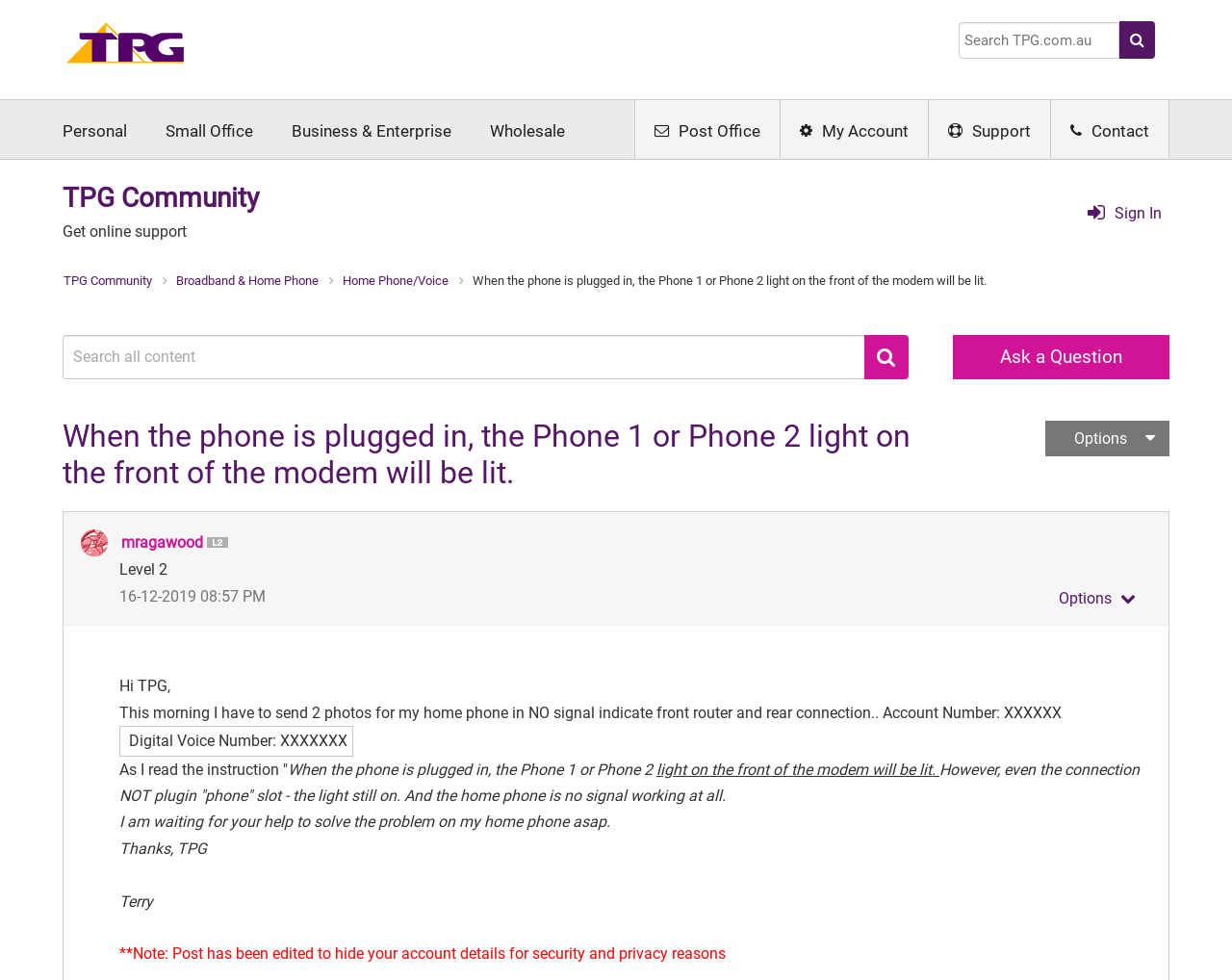What is the author's name of this post?
Refer to the image and give a detailed response to the question.

The author's name is mentioned at the end of the post, 'Thanks, TPG' and then 'Terry' is written separately, indicating that Terry is the author of this post.